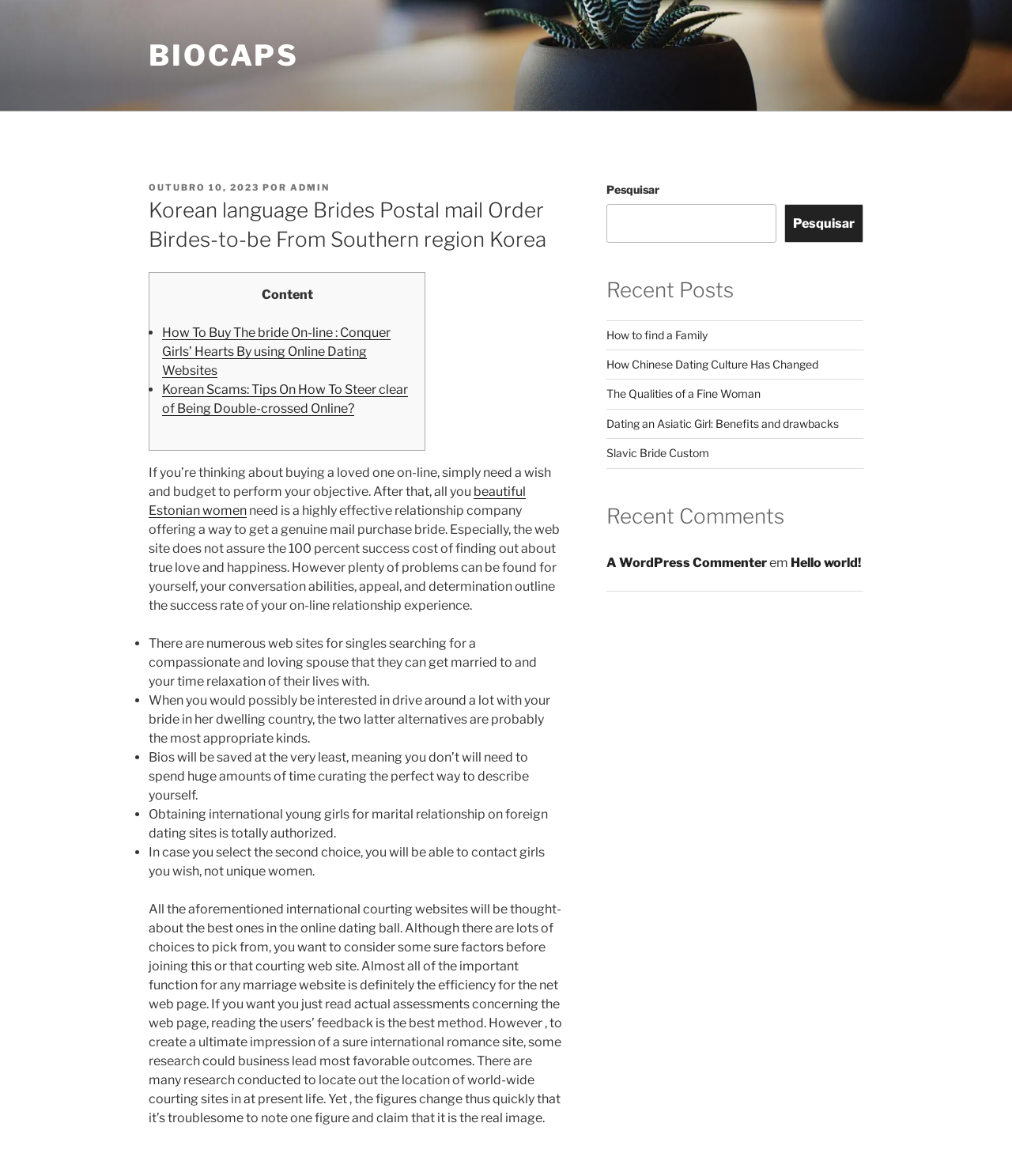Using the information in the image, give a comprehensive answer to the question: 
What is the topic of the first article on the webpage?

The first article on the webpage is titled 'How To Buy The bride On-line : Conquer Girls’ Hearts By using Online Dating Websites', which suggests that the article provides guidance on how to successfully find a bride online.